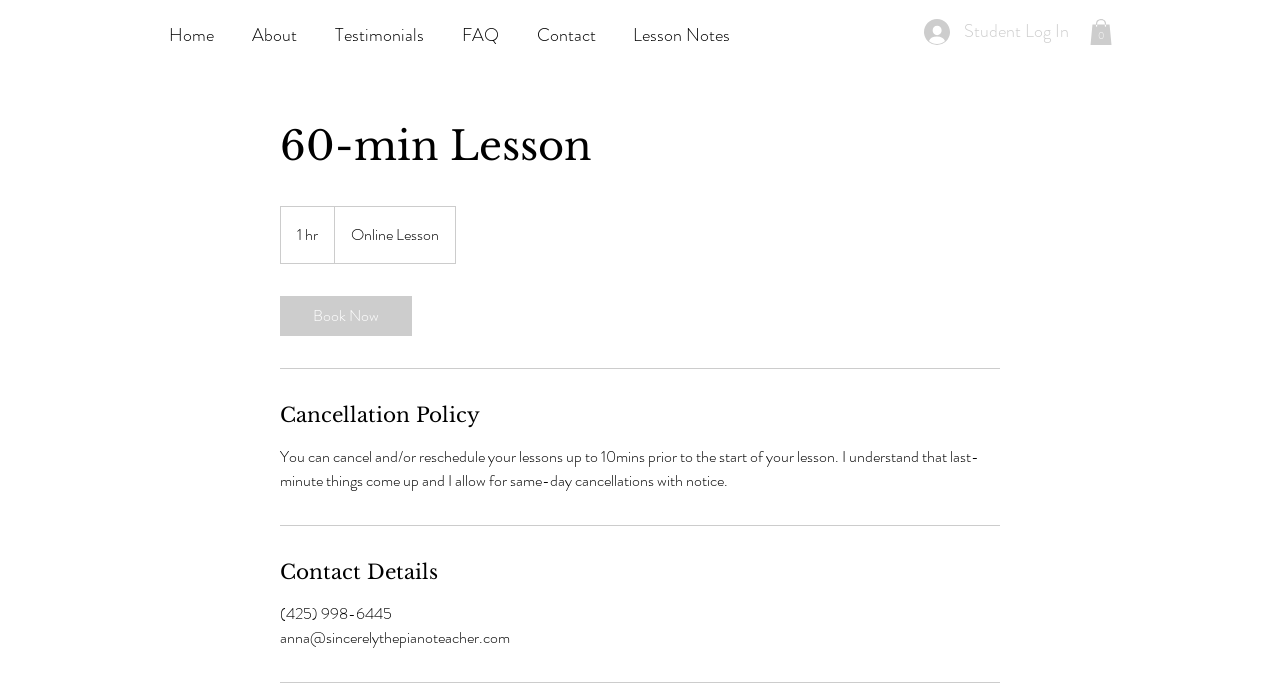Please find the bounding box for the UI element described by: "+41 21 706 58 00".

None